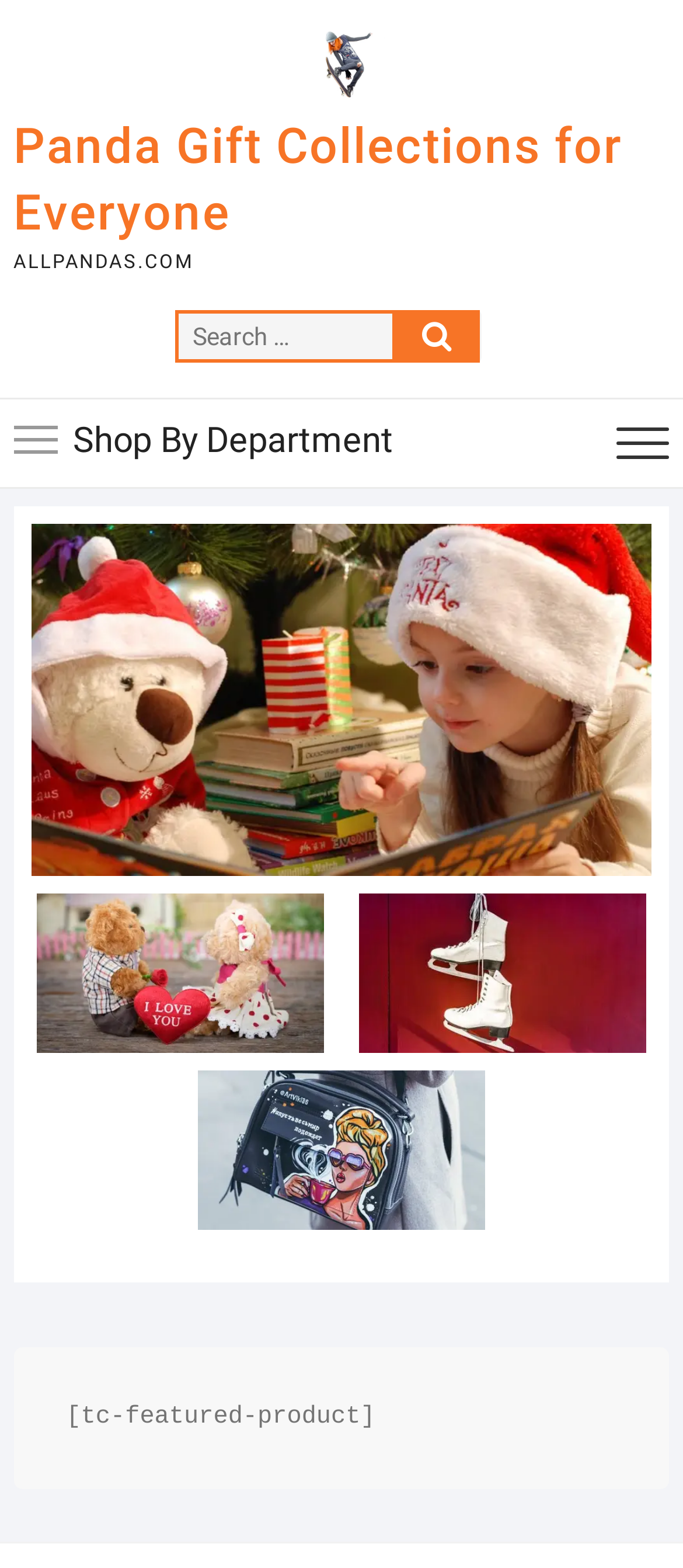Please find the bounding box for the UI element described by: "Panda Gift Collections for Everyone".

[0.02, 0.073, 0.98, 0.158]